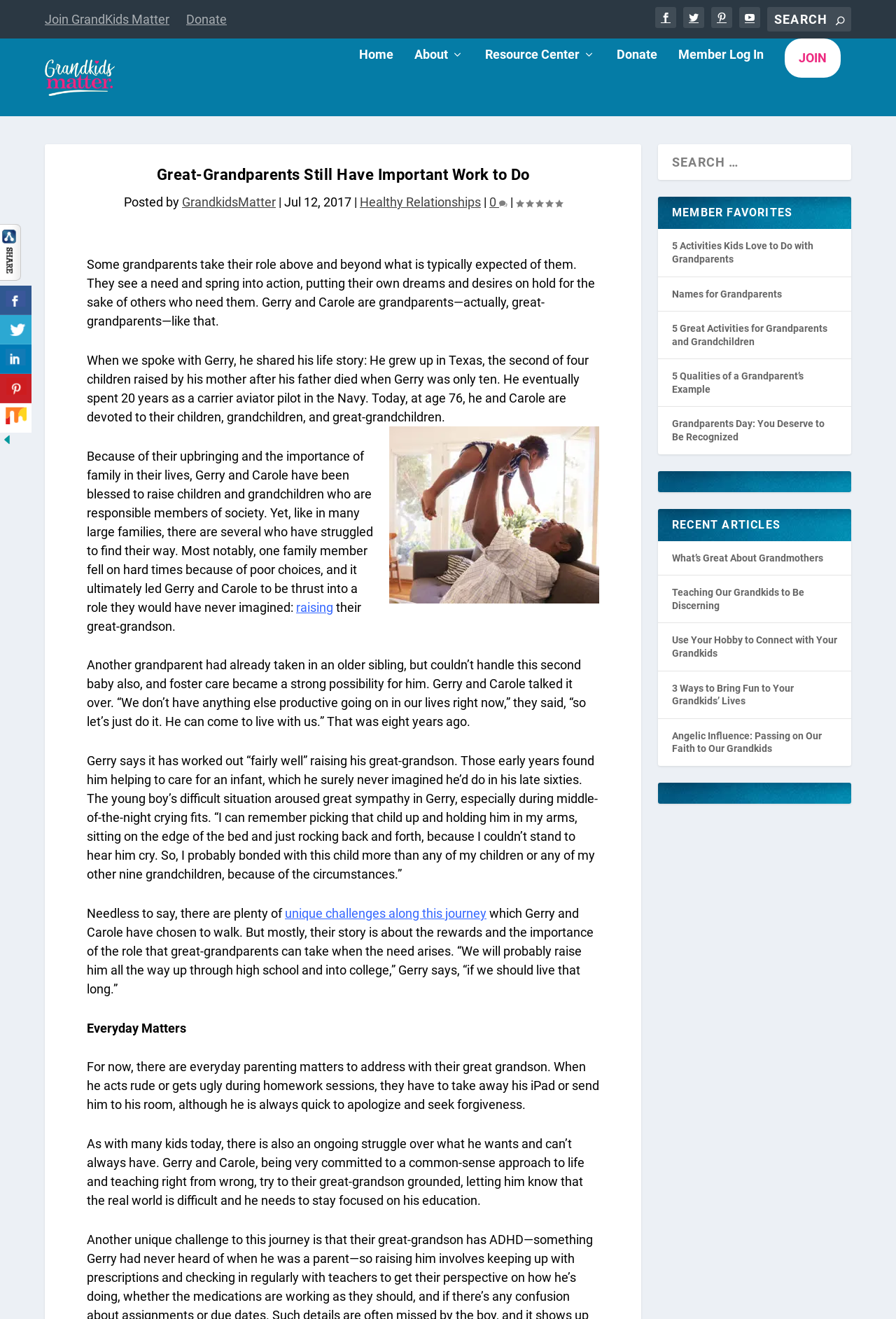Determine the bounding box for the UI element described here: "Super for employers .st0{fill:none;} .st1{fill:CurrentColor;}".

None